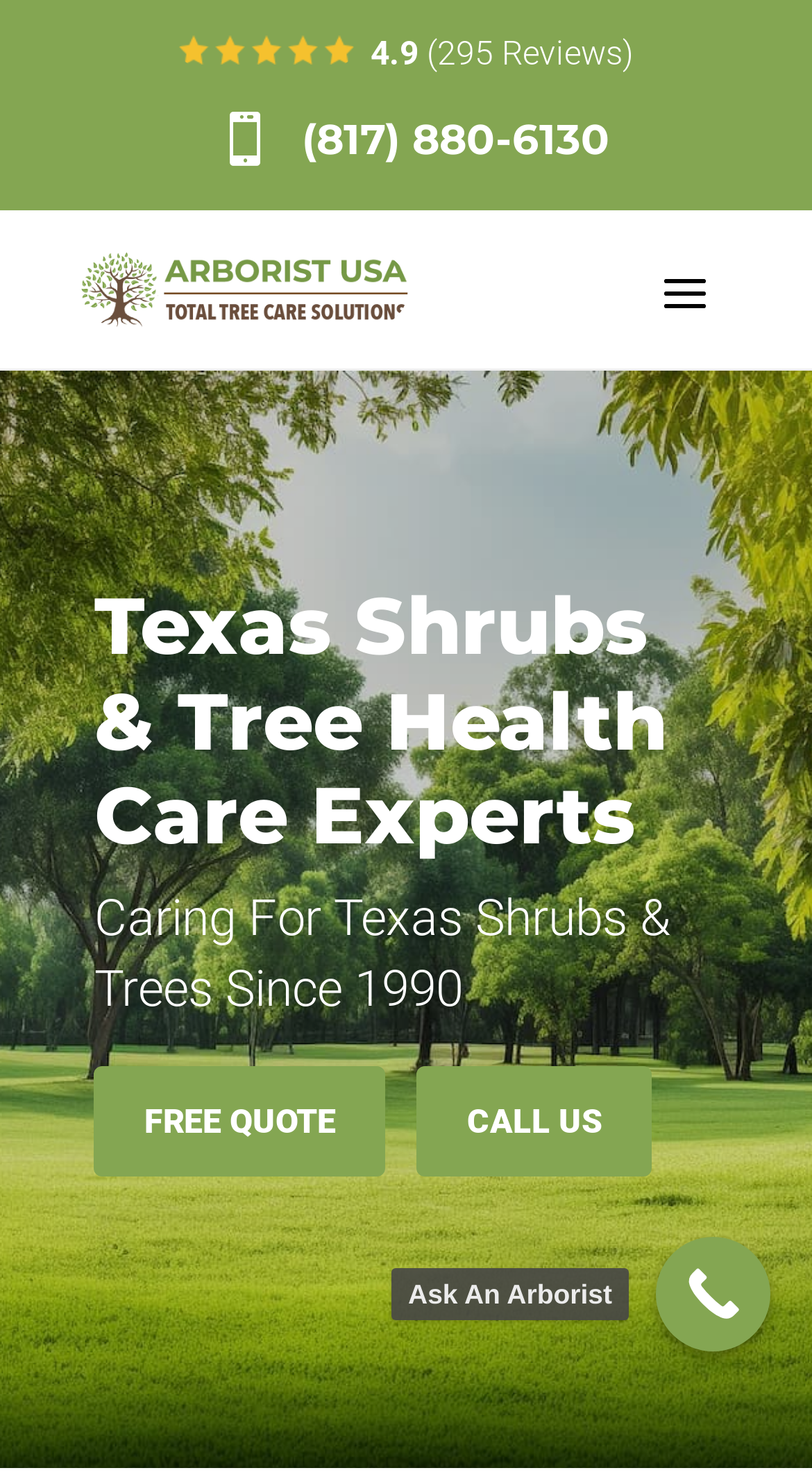Construct a thorough caption encompassing all aspects of the webpage.

The webpage is about Arborist USA, a tree and shrub pest treatment service company in Aquilla, Texas. At the top left, there is a logo of Arborist USA, which is an image. To the right of the logo, there is a 5-star rating with 295 reviews, indicated by a series of static text elements. Below the rating, there is a layout table with a phone number, (817) 880-6130, which is a clickable link.

On the left side of the page, there is a heading that reads "Texas Shrubs & Tree Health Care Experts". Below the heading, there is a paragraph of text that says "Caring For Texas Shrubs & Trees Since 1990". 

In the middle of the page, there are two prominent buttons, one that says "FREE QUOTE" and another that says "CALL US", both of which are clickable links. 

At the very bottom of the page, on the right side, there is a link that says "Ask An Arborist".